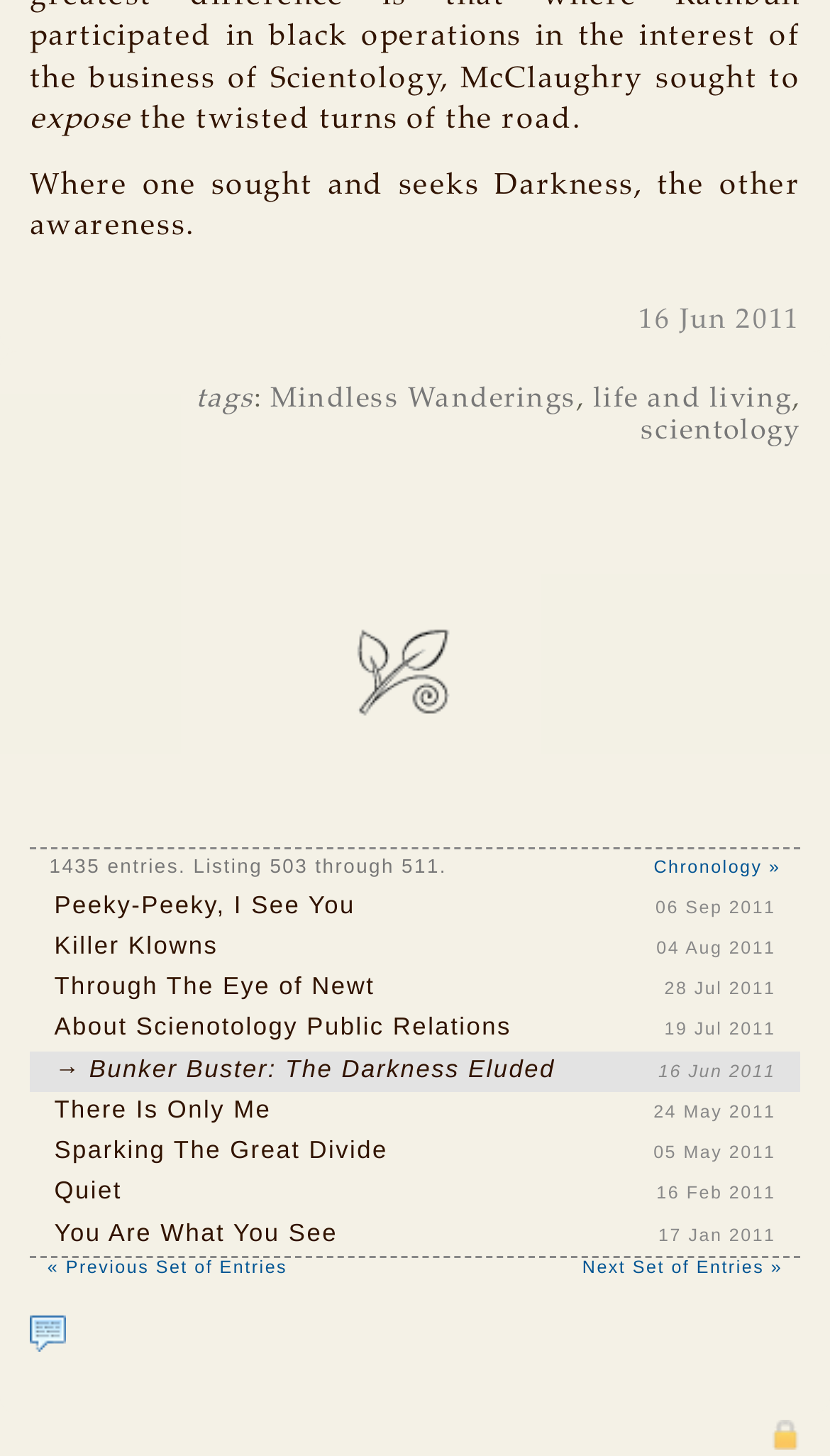Answer the question using only one word or a concise phrase: How many entries are listed?

9